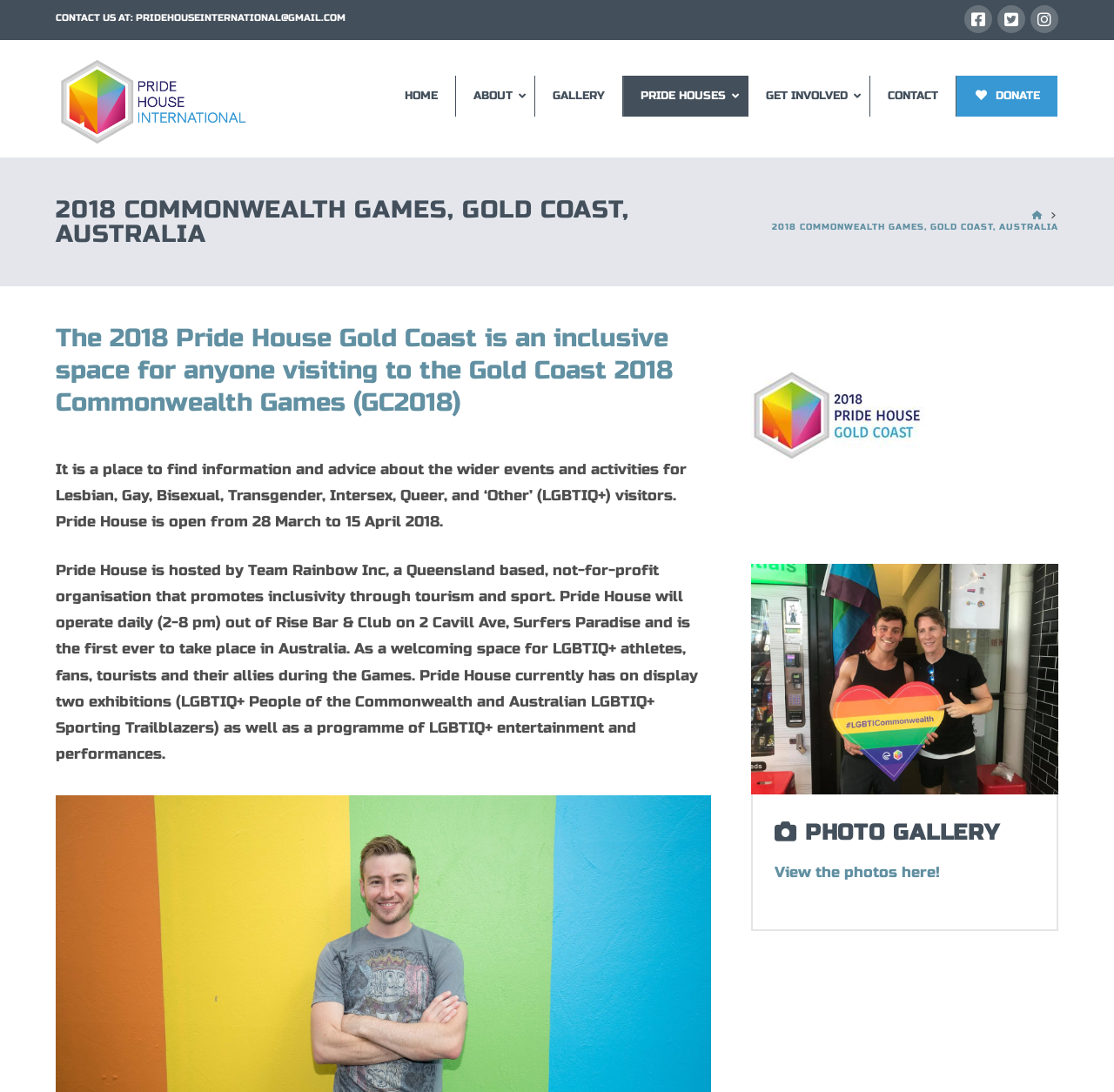Provide a single word or phrase to answer the given question: 
What is the contact email?

PRIDEHOUSEINTERNATIONAL@GMAIL.COM